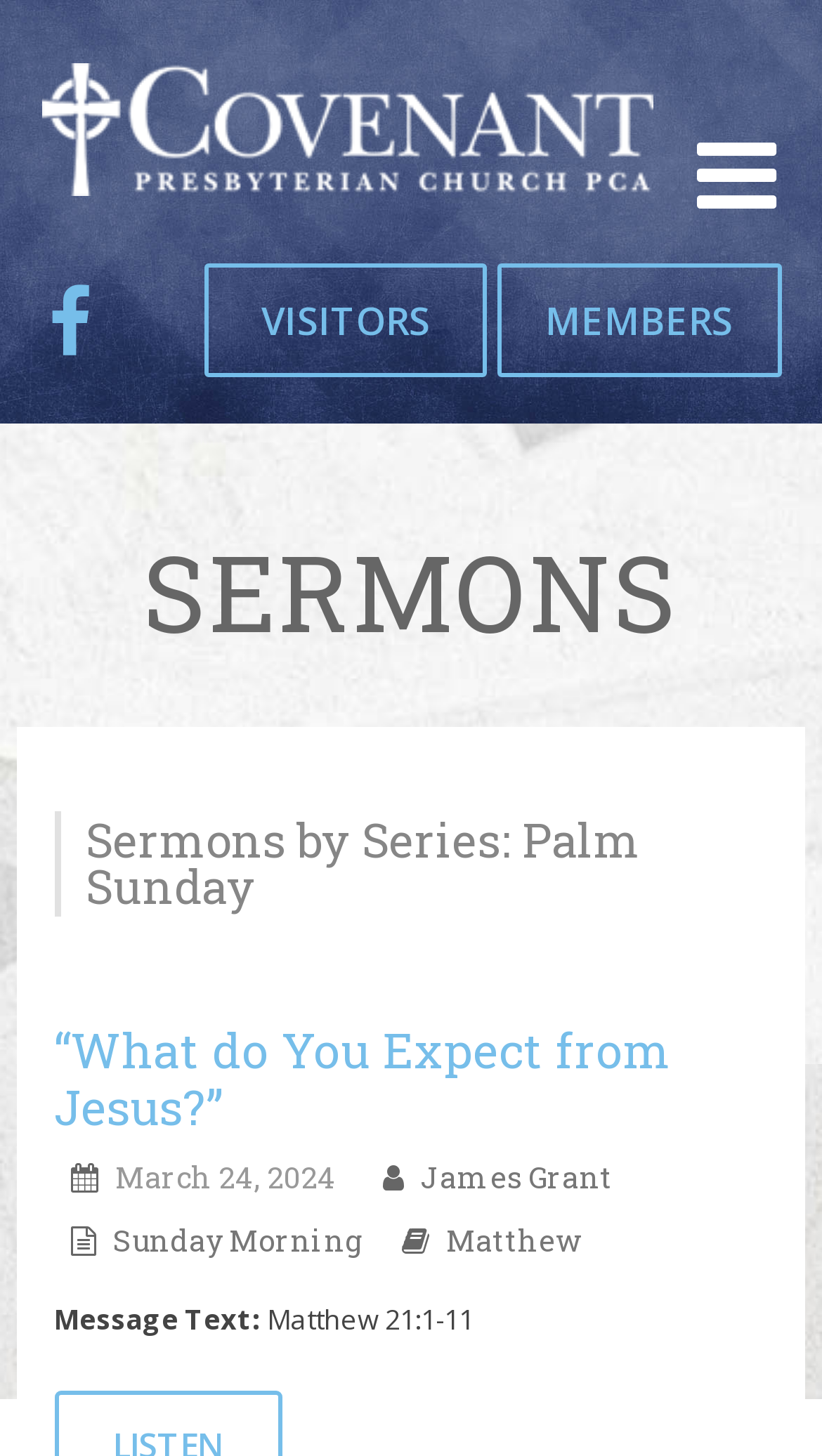Identify the bounding box coordinates of the clickable region necessary to fulfill the following instruction: "read sermon 'What do You Expect from Jesus?'". The bounding box coordinates should be four float numbers between 0 and 1, i.e., [left, top, right, bottom].

[0.065, 0.699, 0.814, 0.782]